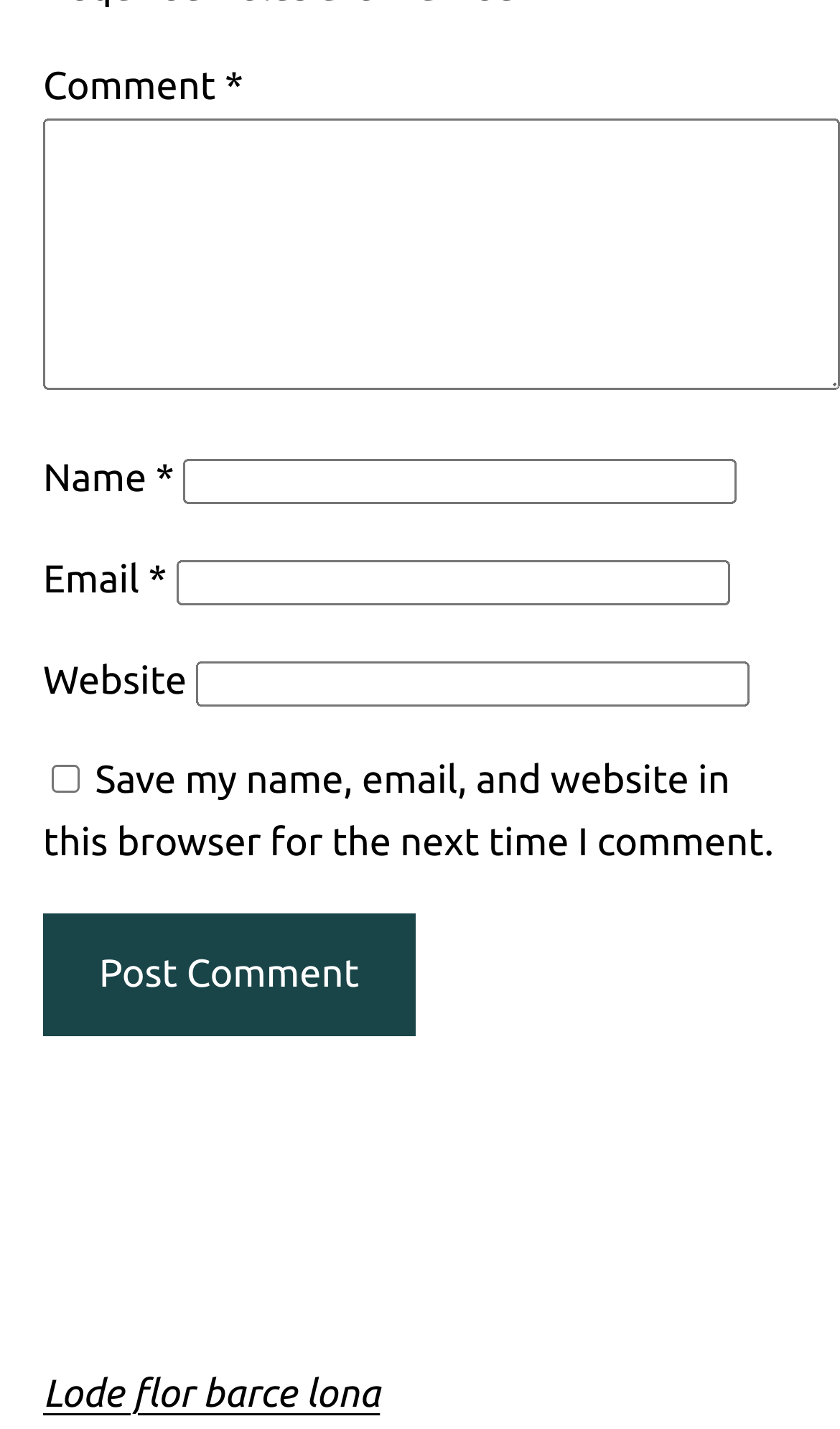Give the bounding box coordinates for the element described as: "parent_node: Website name="url"".

[0.233, 0.462, 0.892, 0.494]